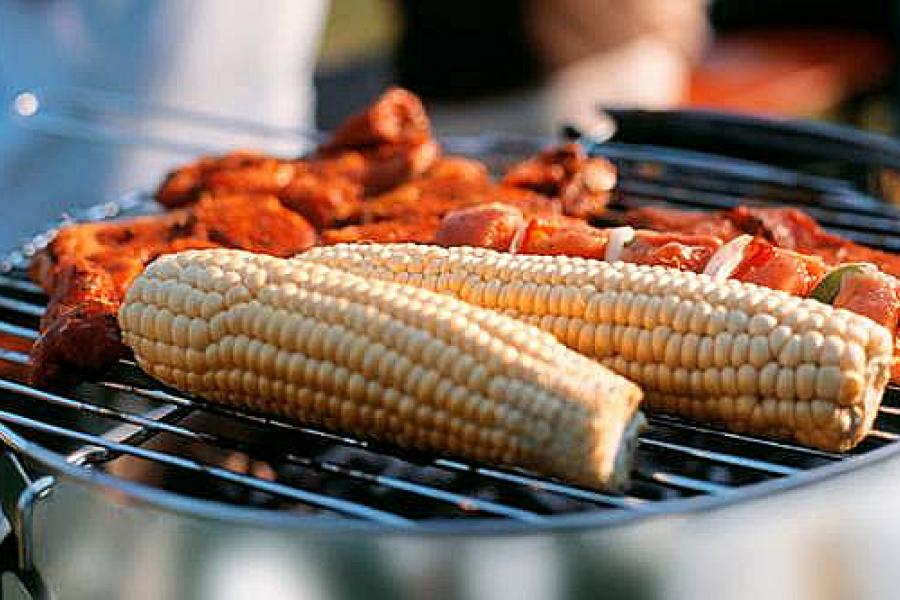Respond to the question with just a single word or phrase: 
What is the occasion depicted in the image?

Family gatherings or friendly get-togethers